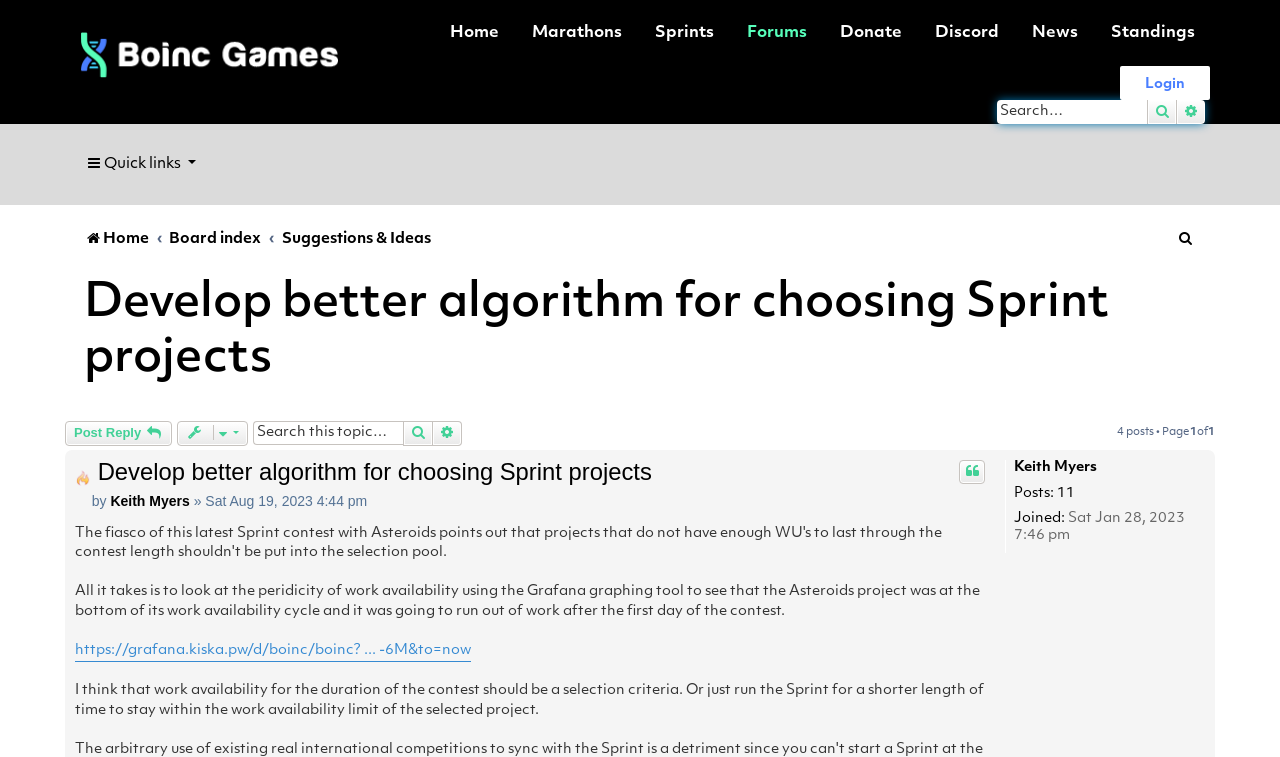Identify the bounding box coordinates of the clickable region required to complete the instruction: "Post a reply". The coordinates should be given as four float numbers within the range of 0 and 1, i.e., [left, top, right, bottom].

[0.051, 0.557, 0.134, 0.589]